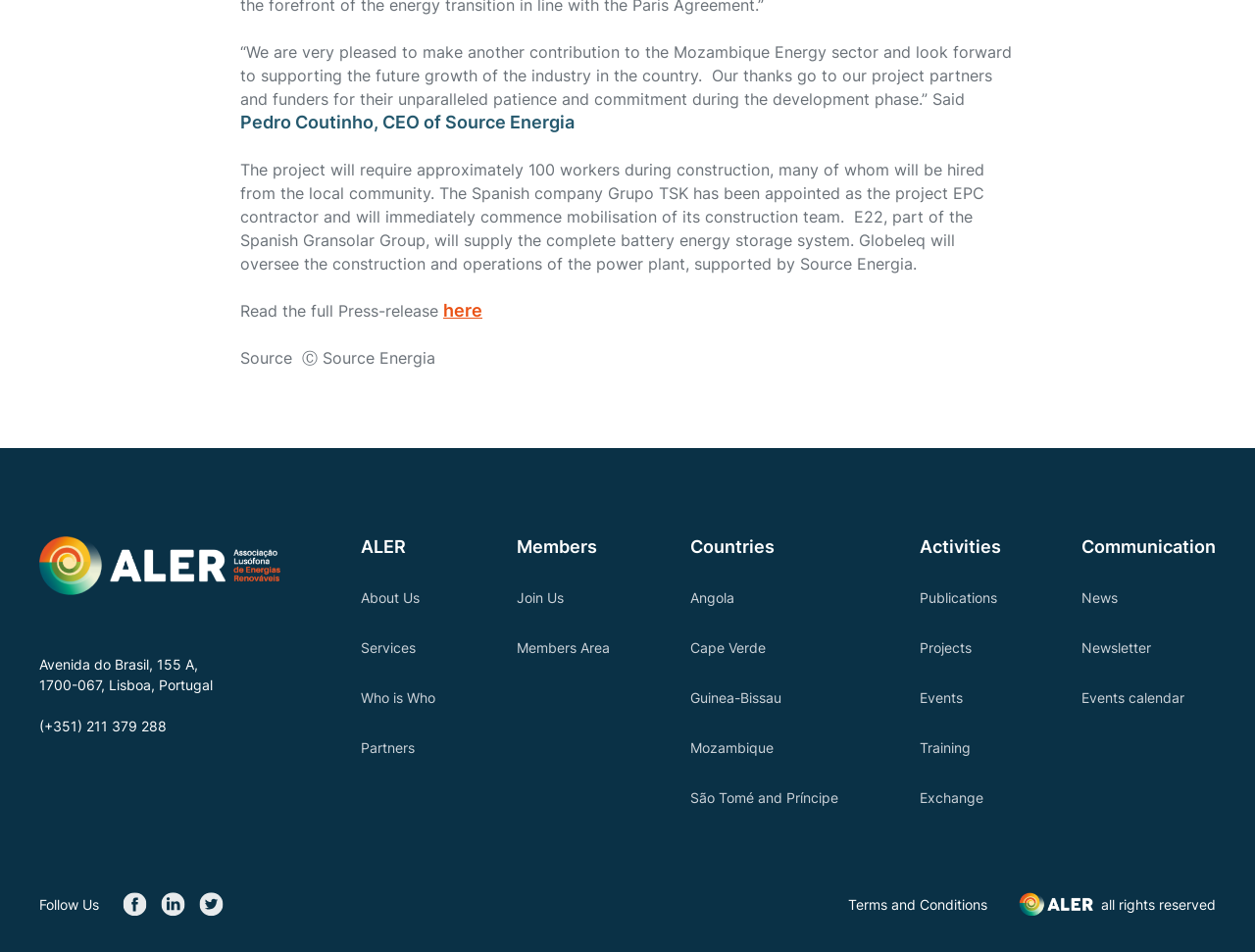Determine the bounding box coordinates of the element that should be clicked to execute the following command: "Read the full Press-release".

[0.191, 0.316, 0.353, 0.337]